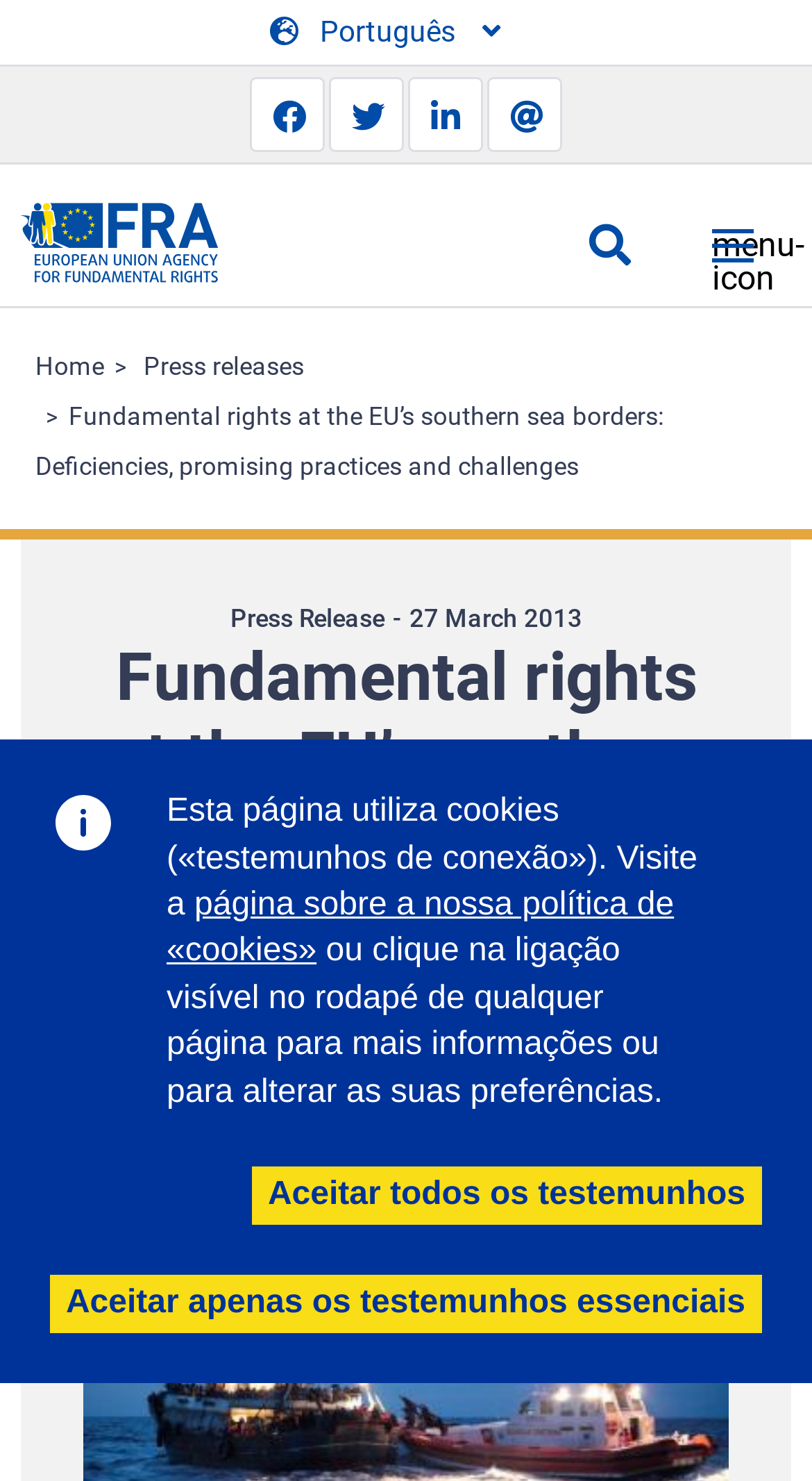Can you determine the bounding box coordinates of the area that needs to be clicked to fulfill the following instruction: "Read about asylum, migration and borders"?

[0.286, 0.773, 0.714, 0.793]